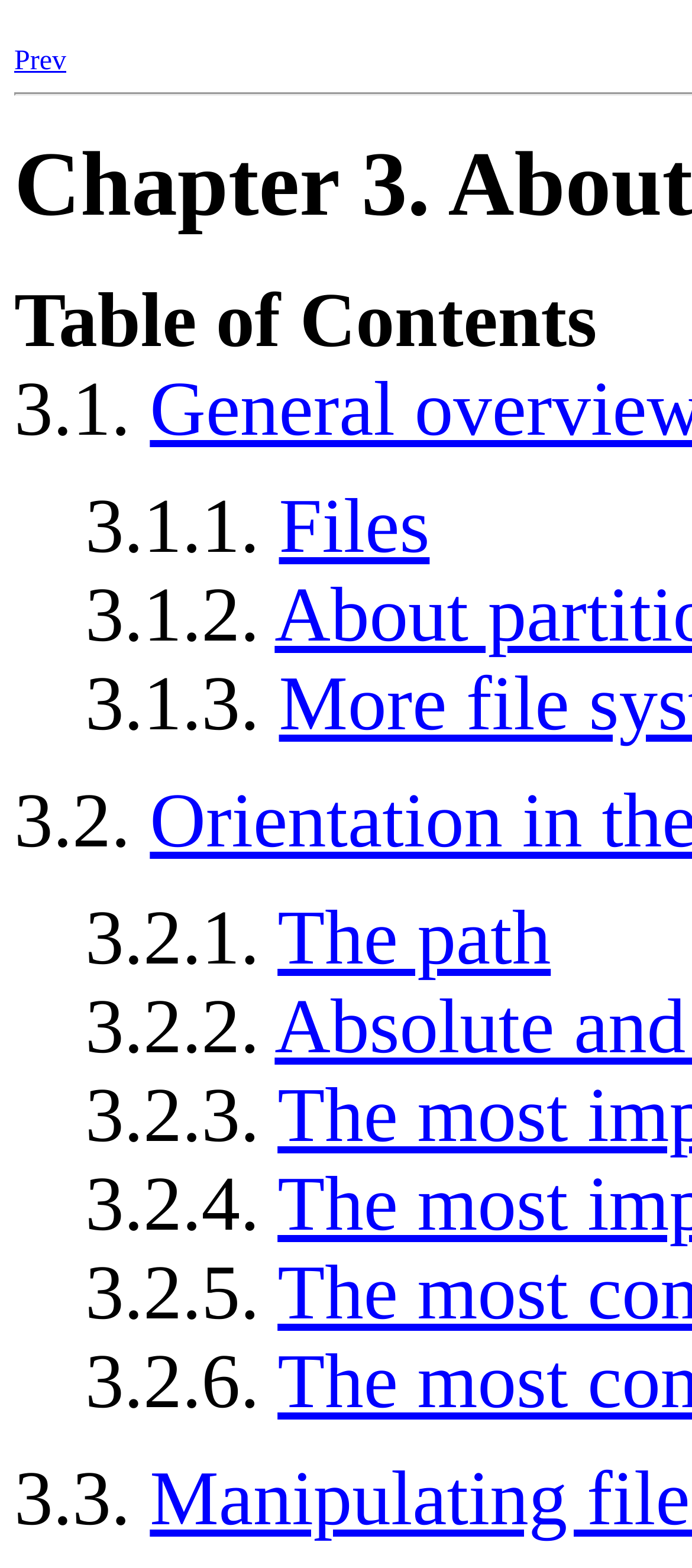What is the link related to 'The path'?
Based on the image, provide a one-word or brief-phrase response.

3.2.1